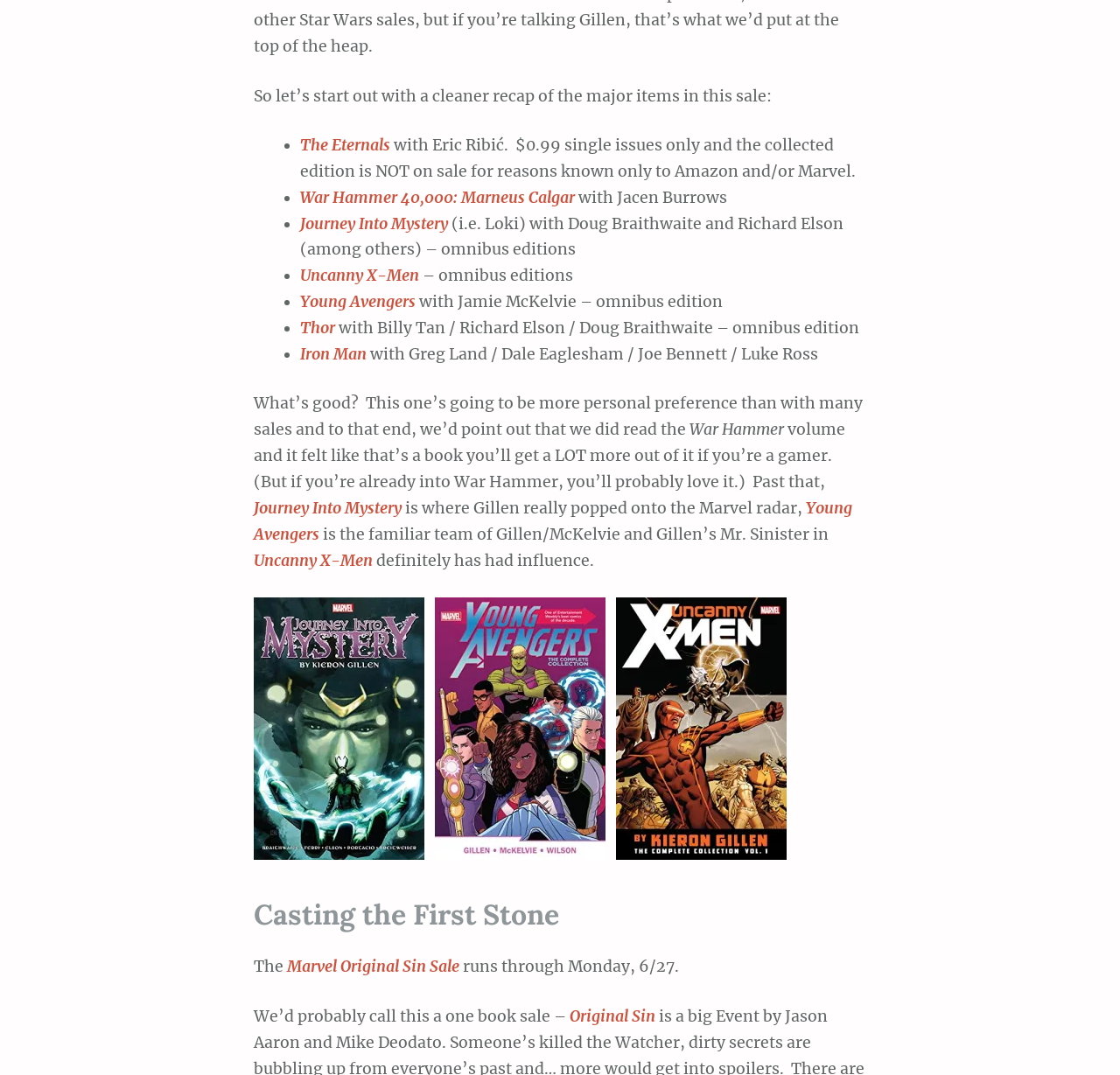Please determine the bounding box coordinates of the element to click on in order to accomplish the following task: "Click on Original Sin link". Ensure the coordinates are four float numbers ranging from 0 to 1, i.e., [left, top, right, bottom].

[0.509, 0.936, 0.585, 0.954]